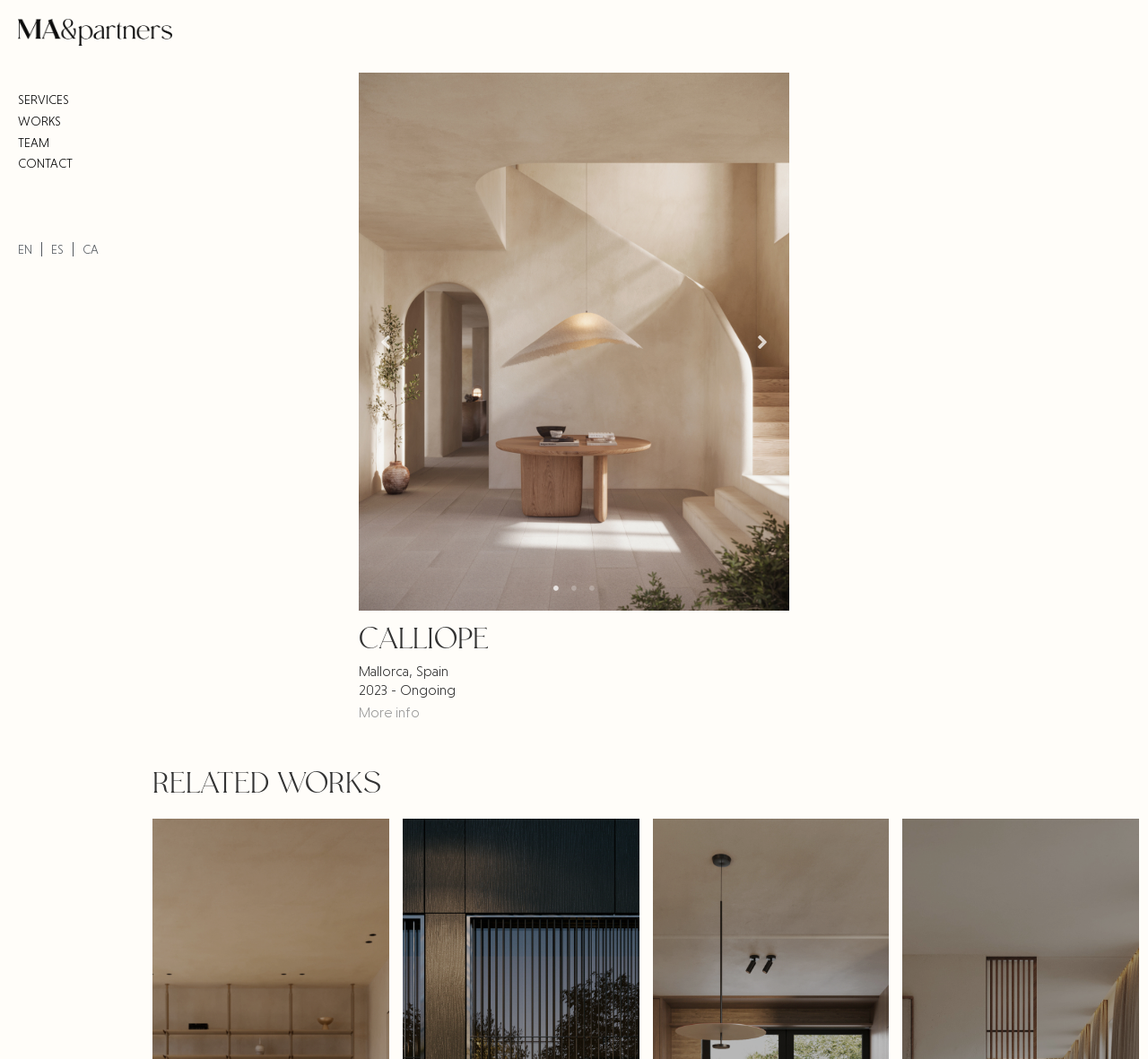What is the current selected tab? Based on the screenshot, please respond with a single word or phrase.

1 of 3